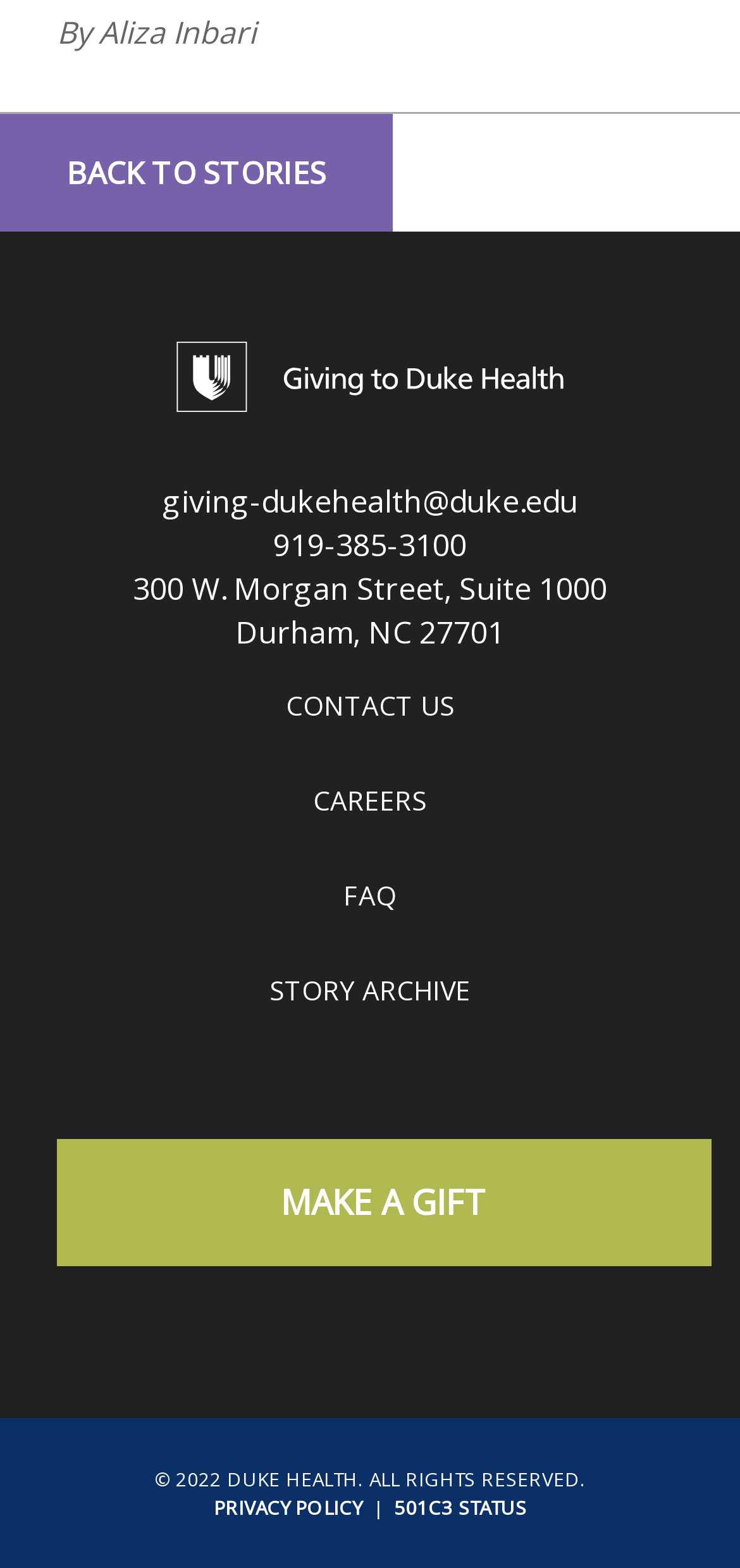Find the bounding box coordinates of the clickable region needed to perform the following instruction: "make a gift". The coordinates should be provided as four float numbers between 0 and 1, i.e., [left, top, right, bottom].

[0.077, 0.726, 0.962, 0.808]